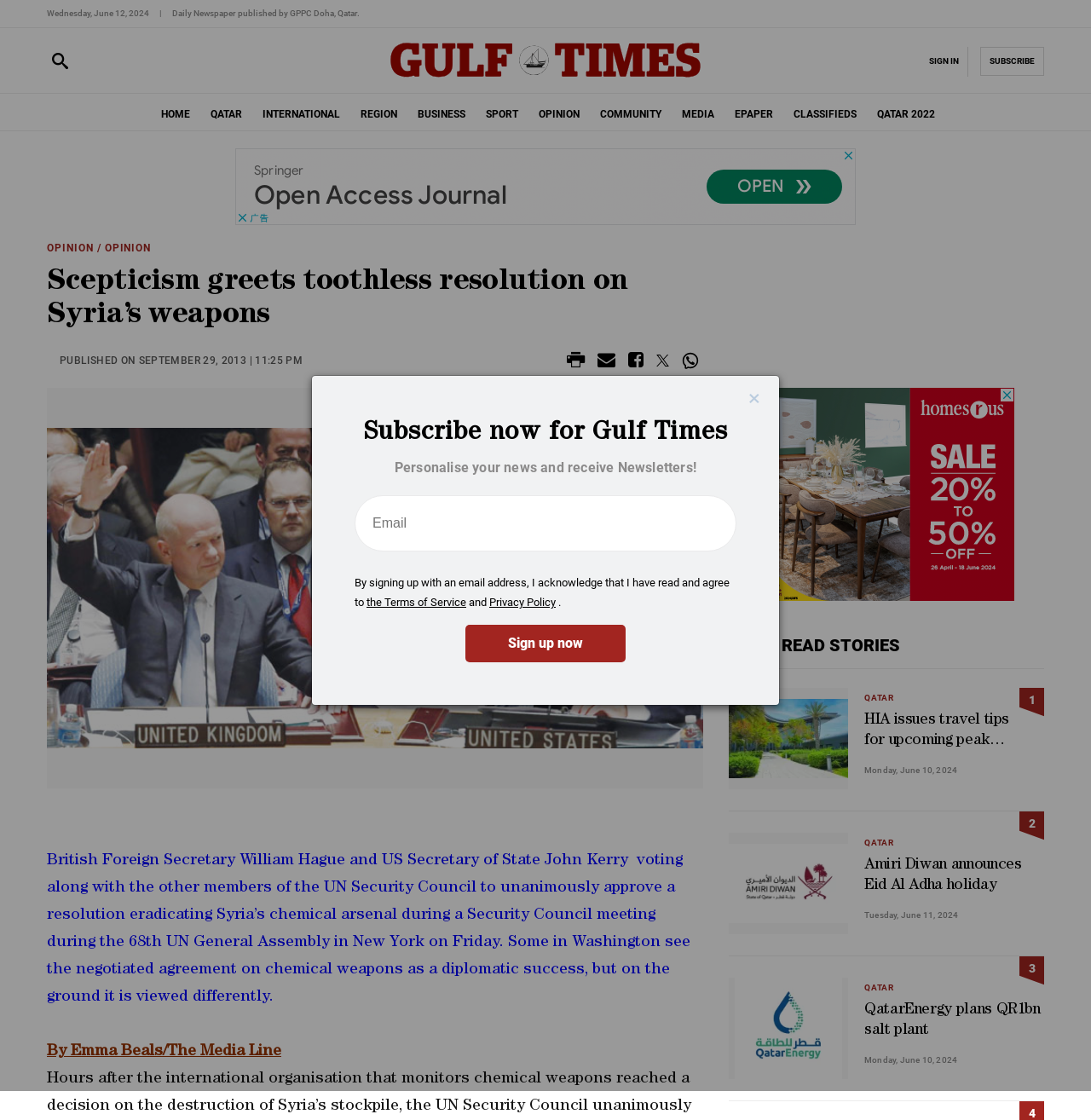Explain the webpage in detail.

This webpage is a news article from the Gulf Times, with the title "Scepticism greets toothless resolution on Syria’s weapons". At the top of the page, there is a navigation bar with links to various sections, including "HOME", "QATAR", "INTERNATIONAL", "REGION", "BUSINESS", "SPORT", "OPINION", "COMMUNITY", "MEDIA", "EPAPER", "CLASSIFIEDS", and "QATAR 2022". 

Below the navigation bar, there is a search button and a logo of the Gulf Times. On the right side of the page, there are links to "SIGN IN" and "SUBSCRIBE". 

The main content of the page is an opinion article, with a heading "OPINION / OPINION" and a subheading "Scepticism greets toothless resolution on Syria’s weapons". The article is accompanied by an image of British Foreign Secretary William Hague and US Secretary of State John Kerry voting at the UN Security Council. 

The article is followed by a section with links to share the article on social media platforms, including Twitter and WhatsApp. 

On the right side of the page, there is a section with a heading "MOST READ STORIES", which lists several news articles with their titles, publication dates, and images. Each article has a link to read more. 

There are also several advertisements and iframes embedded on the page, including a large advertisement at the top of the page and smaller ones scattered throughout the content.